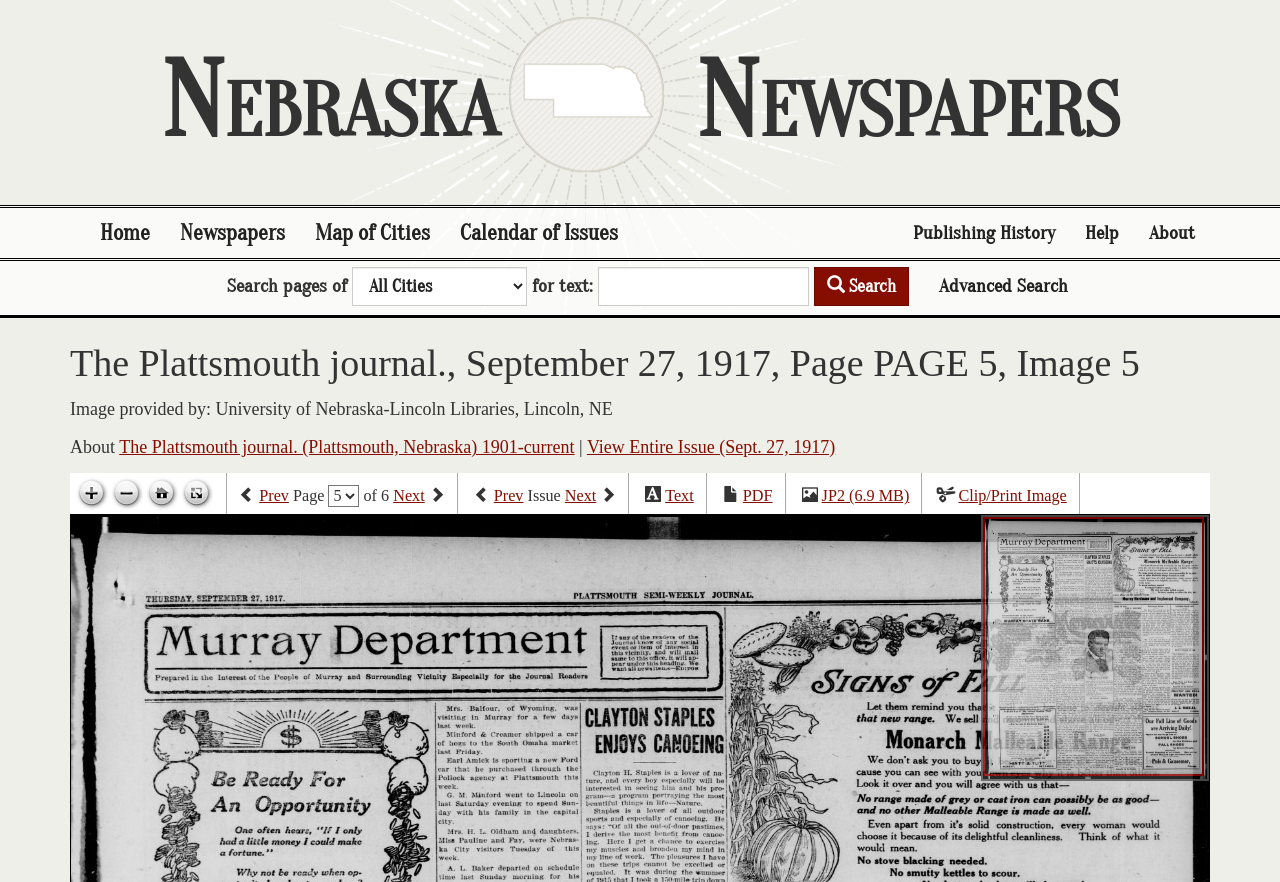Extract the bounding box coordinates for the UI element described by the text: "Publishing History". The coordinates should be in the form of [left, top, right, bottom] with values between 0 and 1.

[0.702, 0.236, 0.836, 0.293]